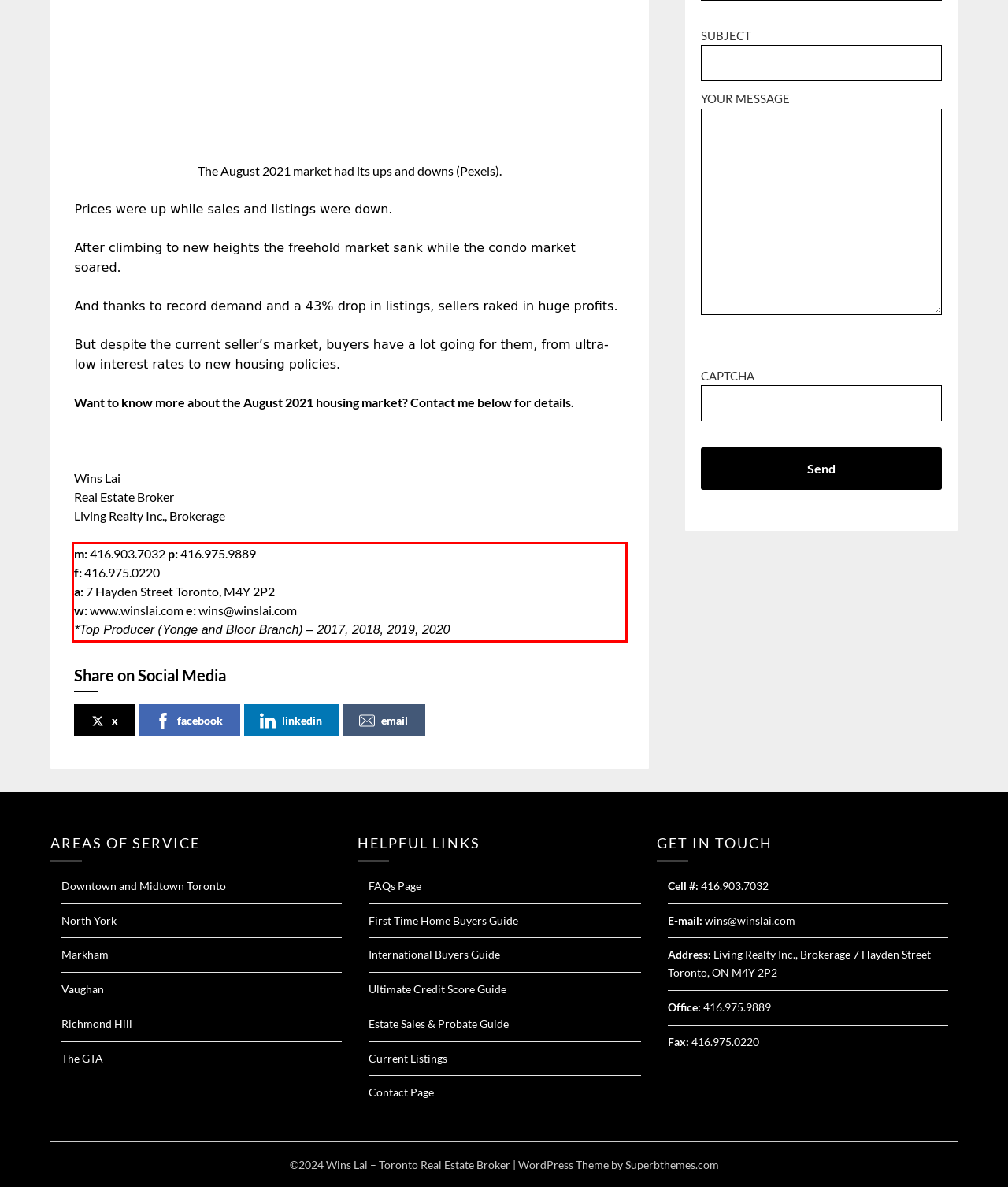Please perform OCR on the UI element surrounded by the red bounding box in the given webpage screenshot and extract its text content.

m: 416.903.7032 p: 416.975.9889 f: 416.975.0220 a: 7 Hayden Street Toronto, M4Y 2P2 w: www.winslai.com e: wins@winslai.com *Top Producer (Yonge and Bloor Branch) – 2017, 2018, 2019, 2020